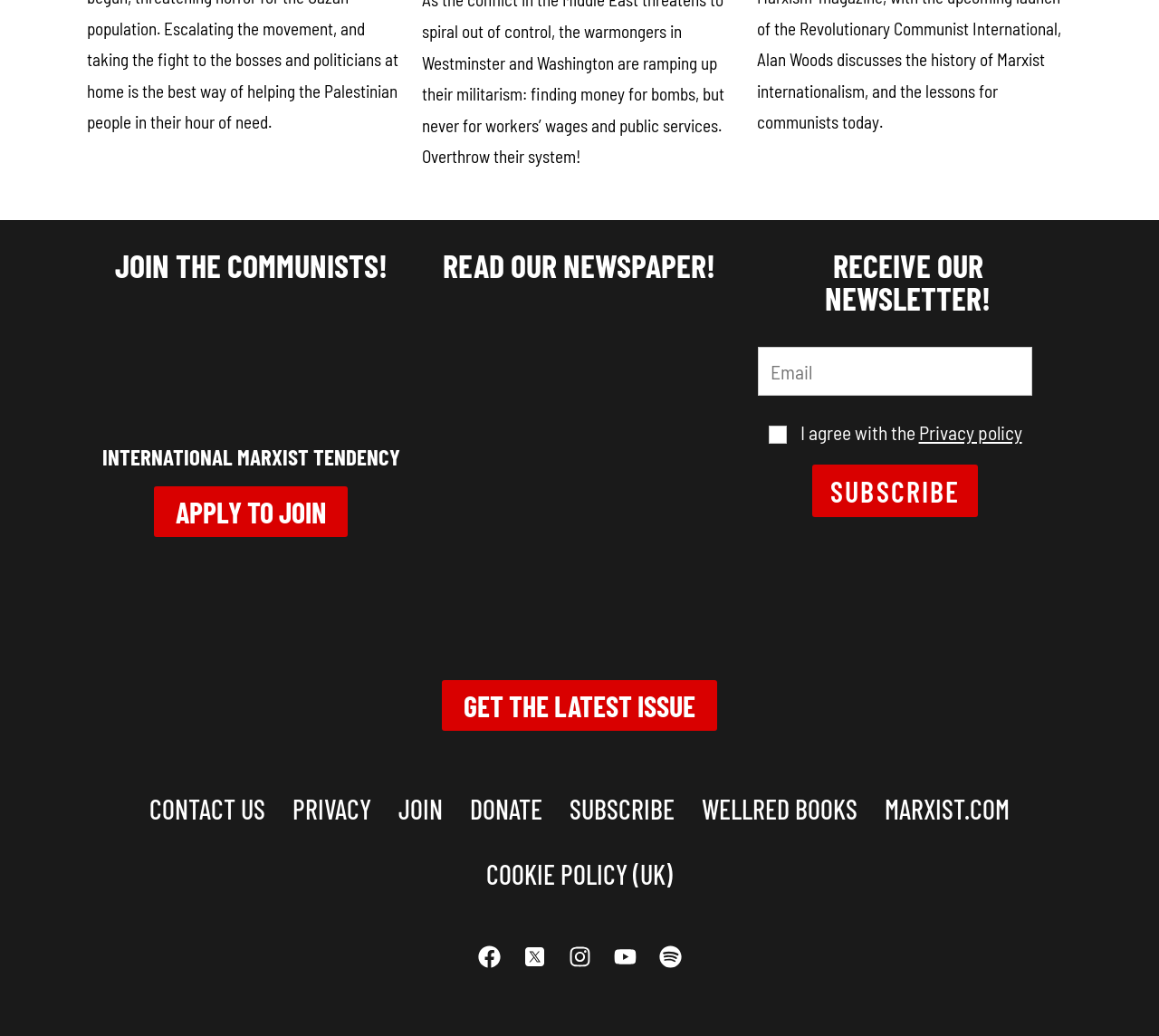Carefully examine the image and provide an in-depth answer to the question: What is the purpose of the textbox?

The purpose of the textbox is to input an 'Email' address, which is a required field. The textbox is located at the middle of the webpage with a bounding box coordinate of [0.654, 0.335, 0.891, 0.382]. This element is likely to be part of a subscription or newsletter sign-up process.